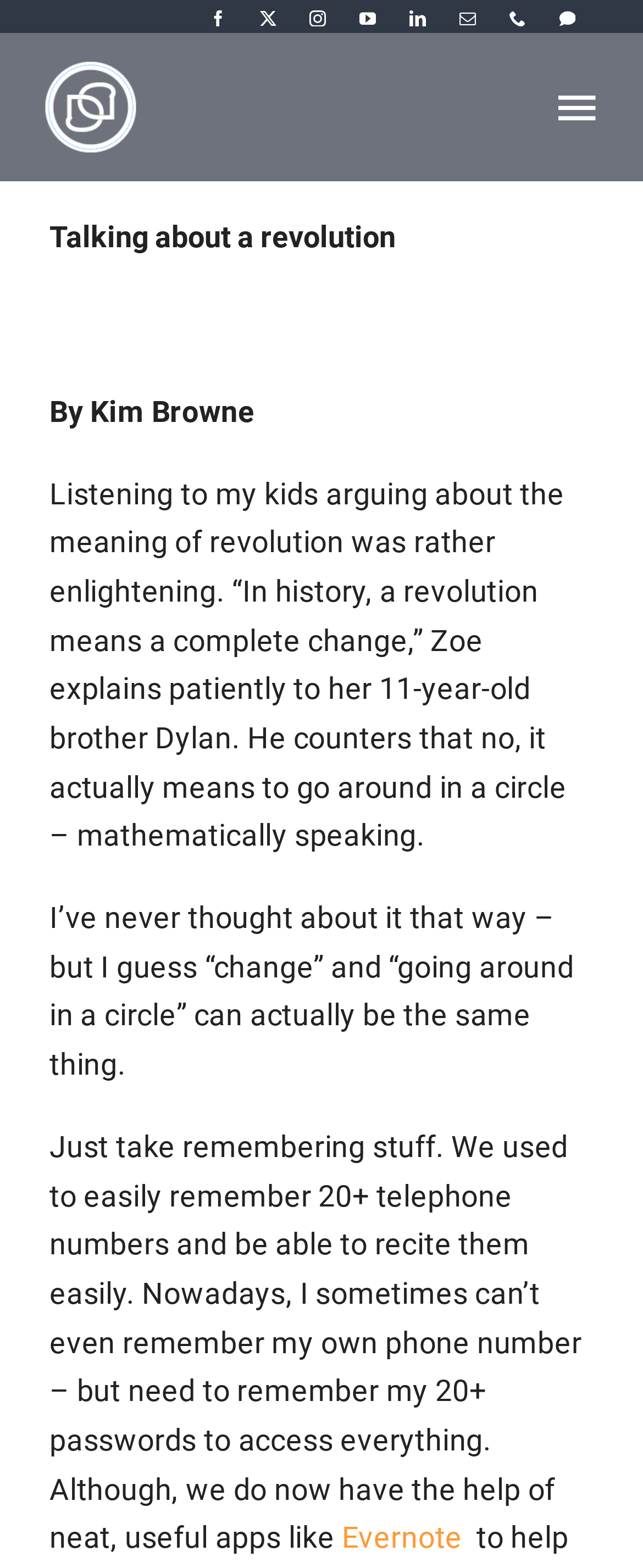Highlight the bounding box of the UI element that corresponds to this description: "alt="Twisted Toast Digital Logo"".

[0.064, 0.035, 0.218, 0.057]